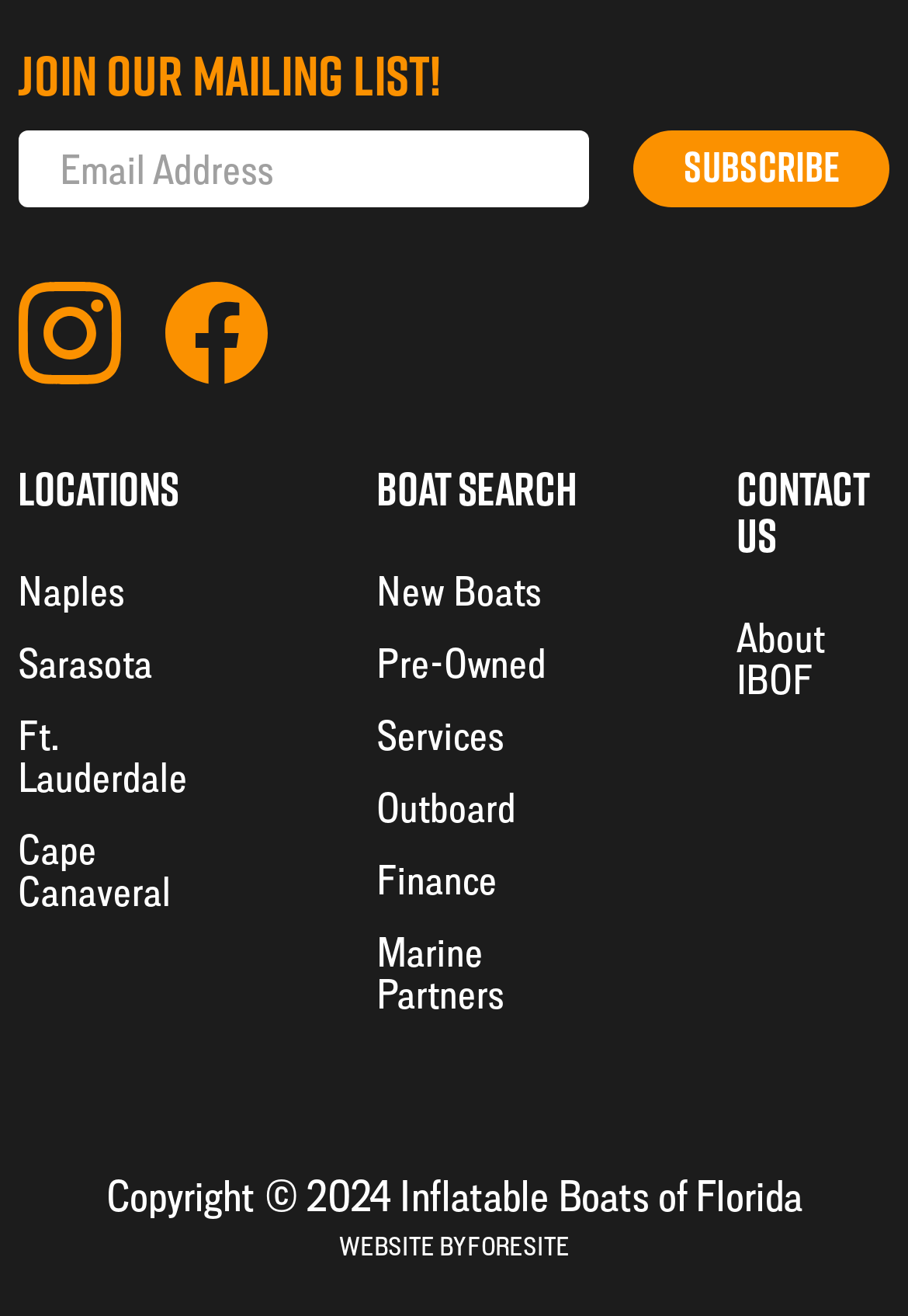What is the copyright year? From the image, respond with a single word or brief phrase.

2024